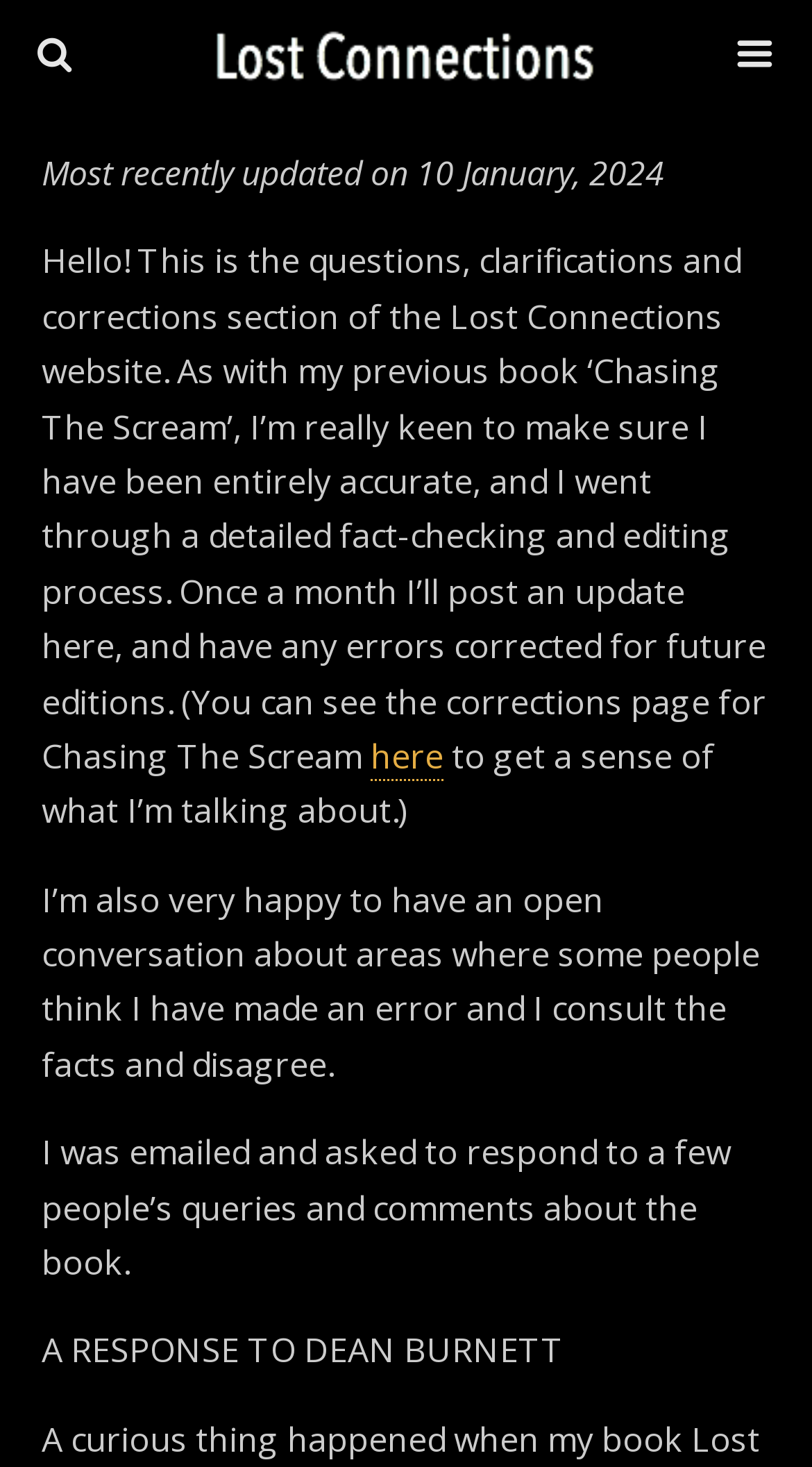Determine the bounding box coordinates of the UI element that matches the following description: "here". The coordinates should be four float numbers between 0 and 1 in the format [left, top, right, bottom].

[0.456, 0.5, 0.546, 0.532]